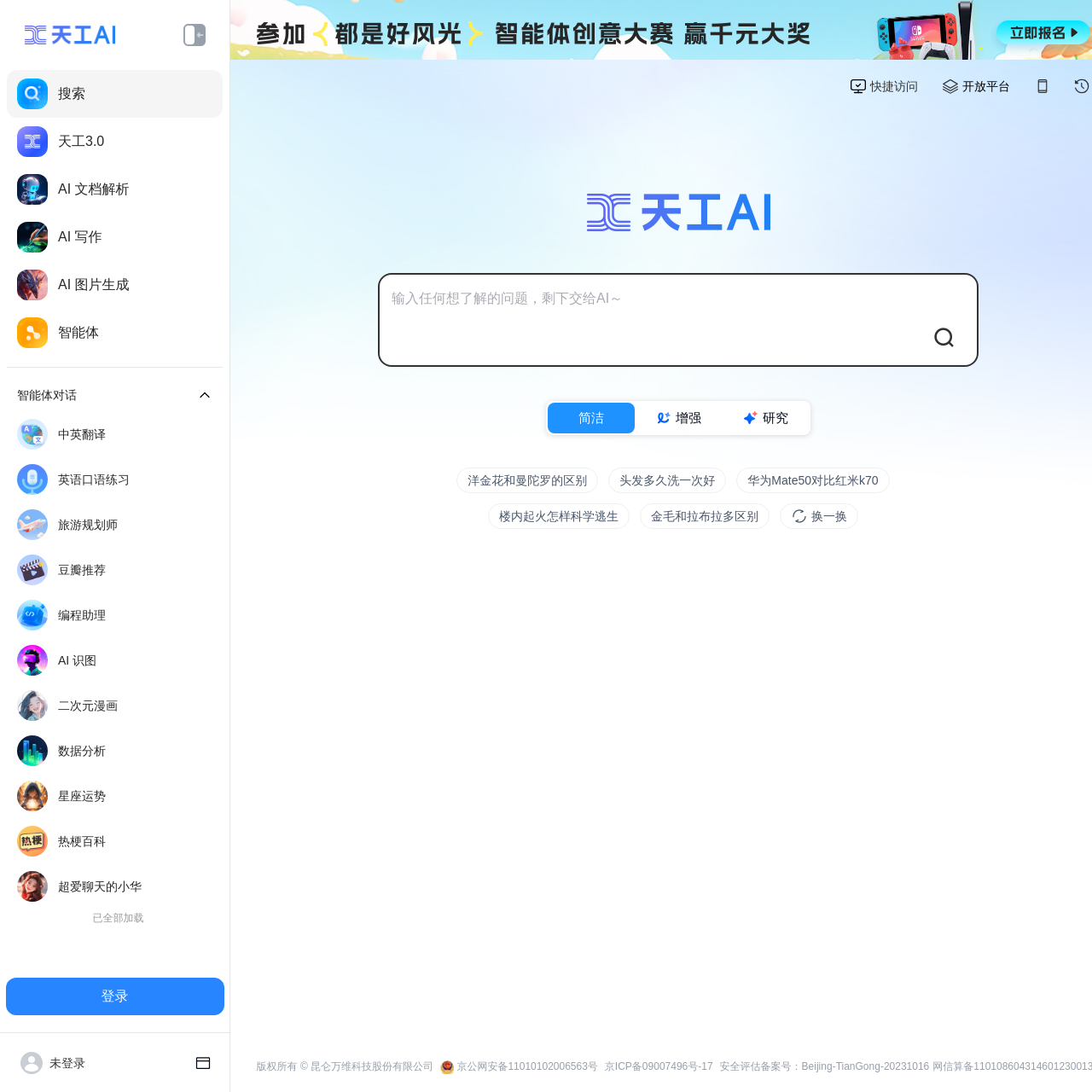Explain in detail what you observe on this webpage.

This webpage is about a conversational AI assistant called "天工" (Tian Gong) that can search, chat, write, and draw. The page is divided into several sections. At the top, there is a banner with the title "天工AI—搜索、聊天、写作、速读、画画的全能AI助手" and two small images on either side. Below the banner, there are several links to different features of the AI, including search, AI document analysis, AI writing, AI image generation, and smart dialogue.

To the right of the links, there is a section with several static text elements, each describing a different function of the AI, such as English conversation practice, travel planning, and data analysis. Below this section, there is a button to log in and a text element indicating that the user is not logged in.

In the main content area, there is a large image at the top, followed by a section with three images and corresponding text elements describing different modes of the AI, including "简洁" (simple), "增强" (enhanced), and "研究" (research). Below this section, there are several static text elements with example questions that can be asked to the AI, such as the difference between two types of flowers and how to escape a fire in a building.

At the bottom of the page, there is a section with links to the company's copyright information, Beijing public security license, and ICP license. There is also a small image and a text element with a security assessment record number.